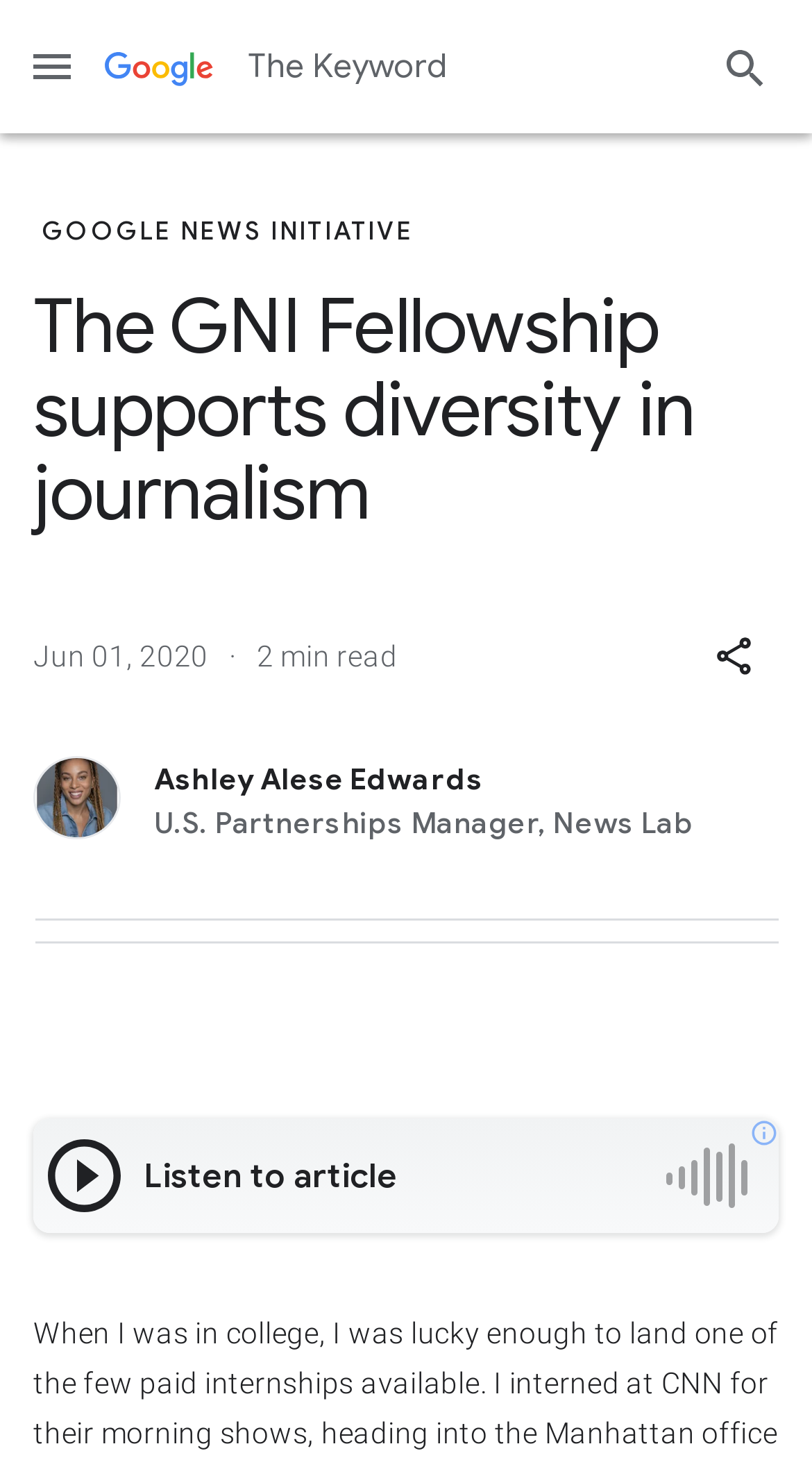Provide a thorough description of the webpage's content and layout.

The webpage appears to be an article page from the Google News Initiative, with a focus on a journalism fellowship program. At the top left, there is a Google logo, accompanied by a link to "The Keyword" on the right. A search button is located at the top right corner.

Below the top navigation, a prominent heading reads "The GNI Fellowship supports diversity in journalism". This is followed by a date "Jun 01, 2020" and a "2 min read" indicator. A share button is positioned at the bottom right of this section.

The main content area features an image, likely a screenshot, with a caption or description not provided. Below the image, there is a byline with the author's name, "Ashley Alese Edwards", and their title, "U.S. Partnerships Manager, News Lab".

The article text is not explicitly described in the accessibility tree, but it is likely to be the main content of the page. Two horizontal separators divide the page, separating the article from a "ReadAloud player" section at the bottom. This section includes a link to "Powered by Google - Privacy policy" and a play button to listen to the article.